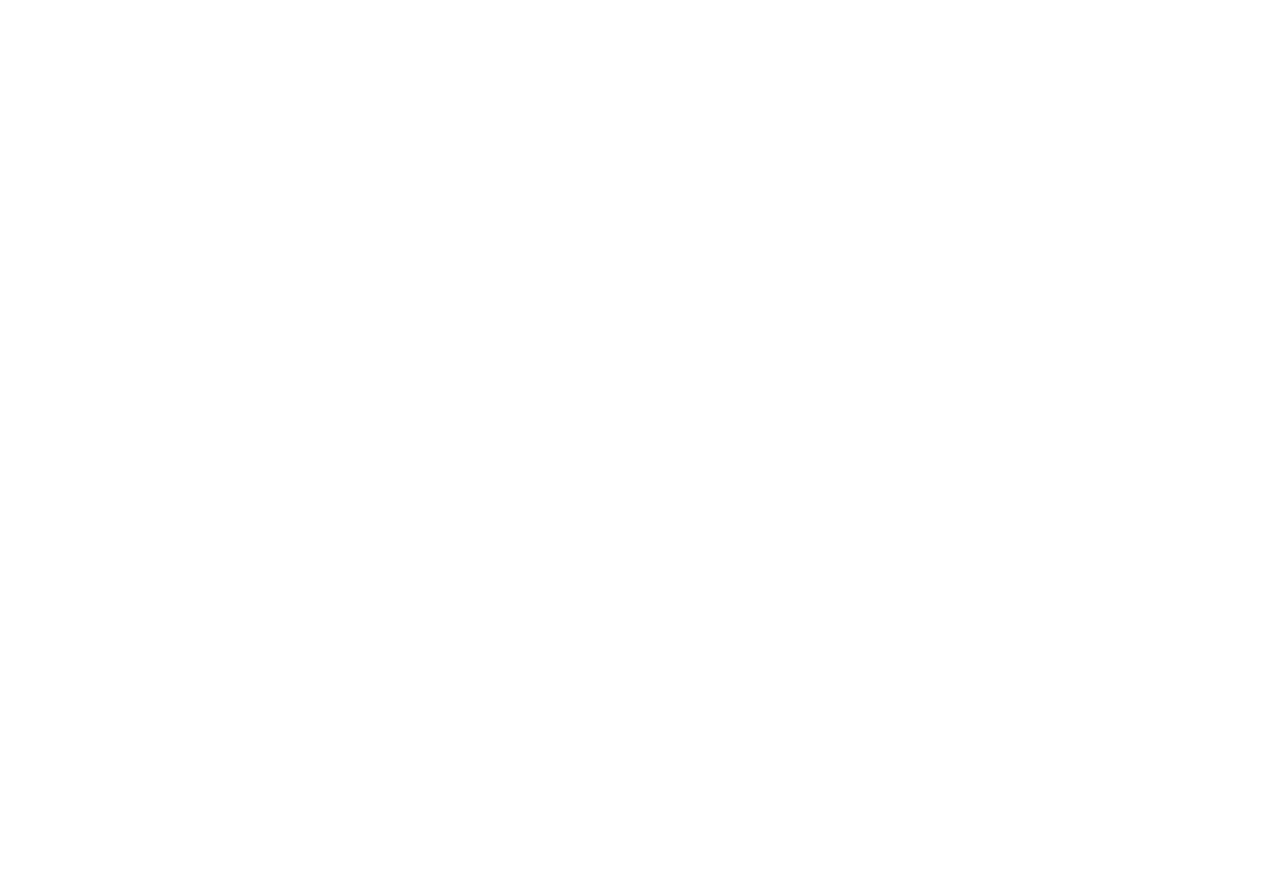Please provide the bounding box coordinates for the element that needs to be clicked to perform the following instruction: "View legal information on Terms of Use". The coordinates should be given as four float numbers between 0 and 1, i.e., [left, top, right, bottom].

[0.813, 0.662, 0.938, 0.715]